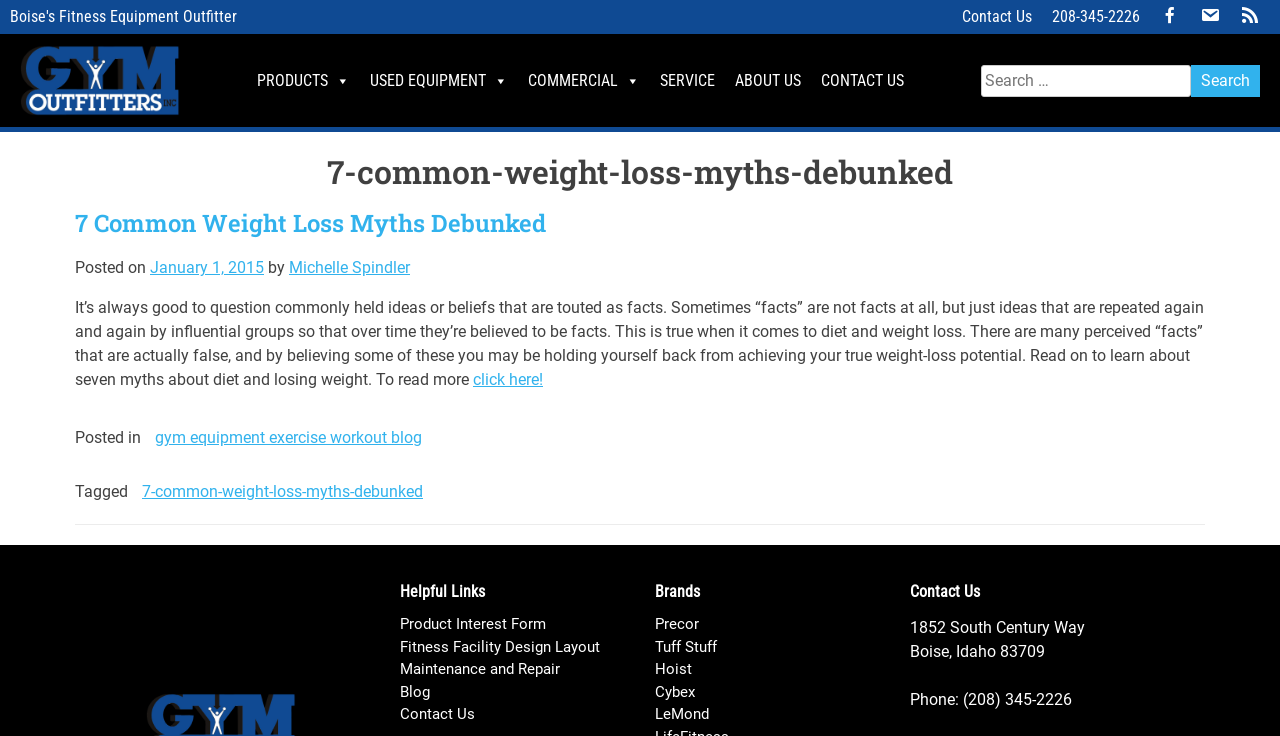Determine the bounding box coordinates in the format (top-left x, top-left y, bottom-right x, bottom-right y). Ensure all values are floating point numbers between 0 and 1. Identify the bounding box of the UI element described by: Product Interest Form

[0.313, 0.836, 0.427, 0.861]